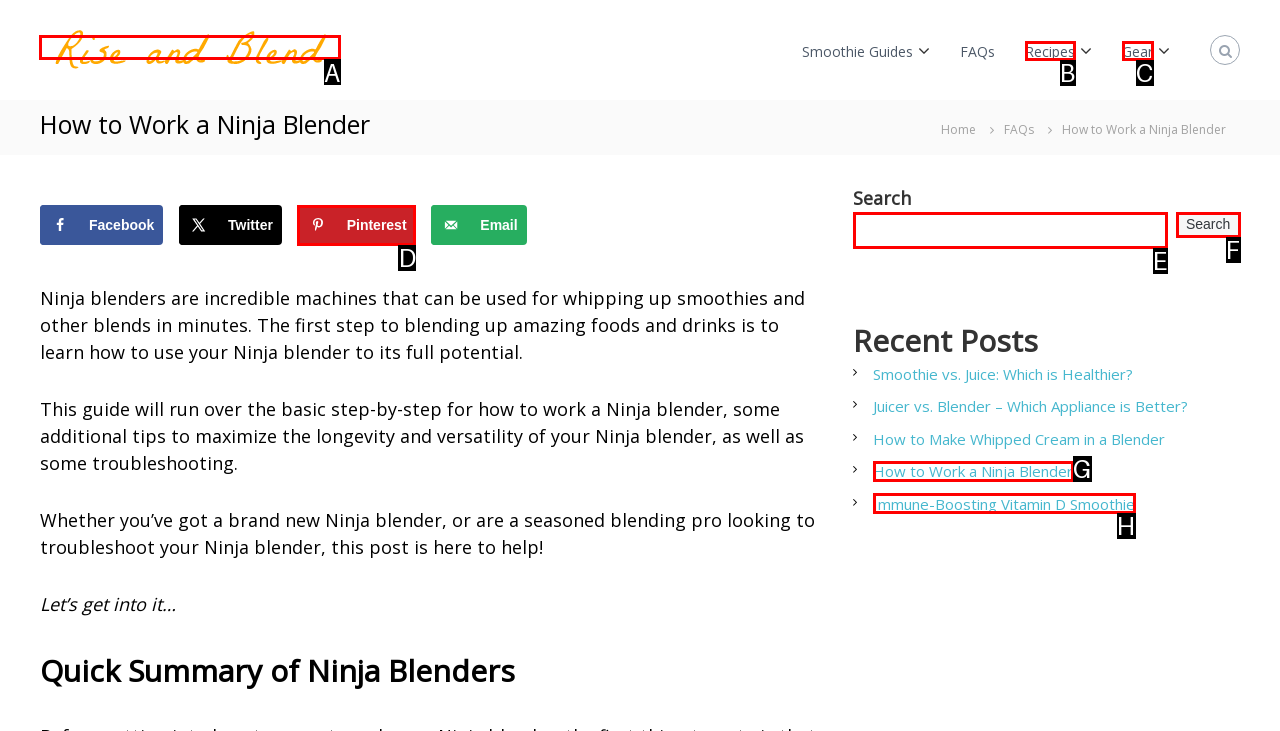Please indicate which HTML element should be clicked to fulfill the following task: Click on the logo. Provide the letter of the selected option.

A